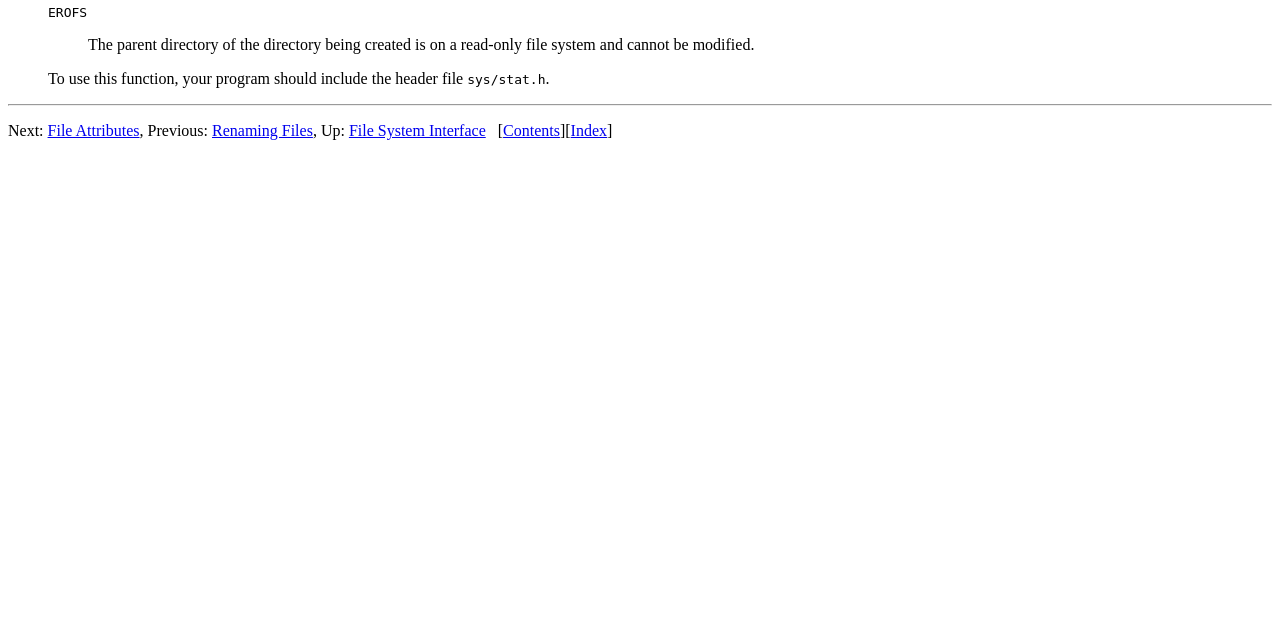Find the bounding box coordinates corresponding to the UI element with the description: "Index". The coordinates should be formatted as [left, top, right, bottom], with values as floats between 0 and 1.

[0.446, 0.191, 0.474, 0.218]